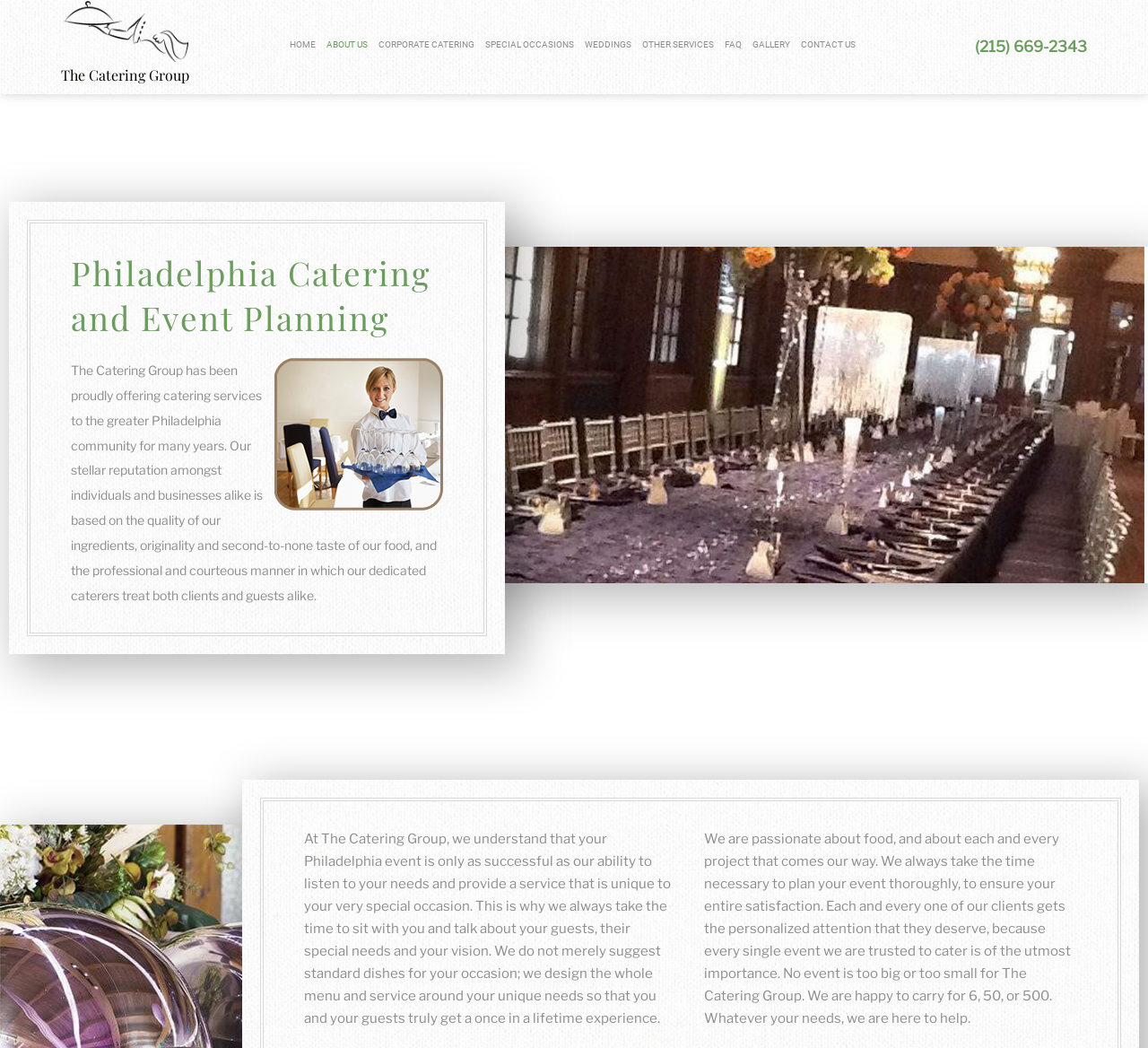Can you determine the bounding box coordinates of the area that needs to be clicked to fulfill the following instruction: "Click the HOME link"?

[0.248, 0.023, 0.28, 0.062]